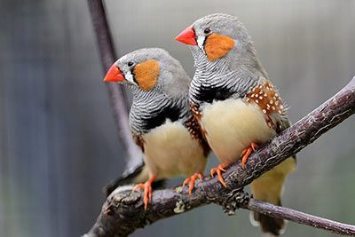Are the birds in the image solitary?
Please use the visual content to give a single word or phrase answer.

No